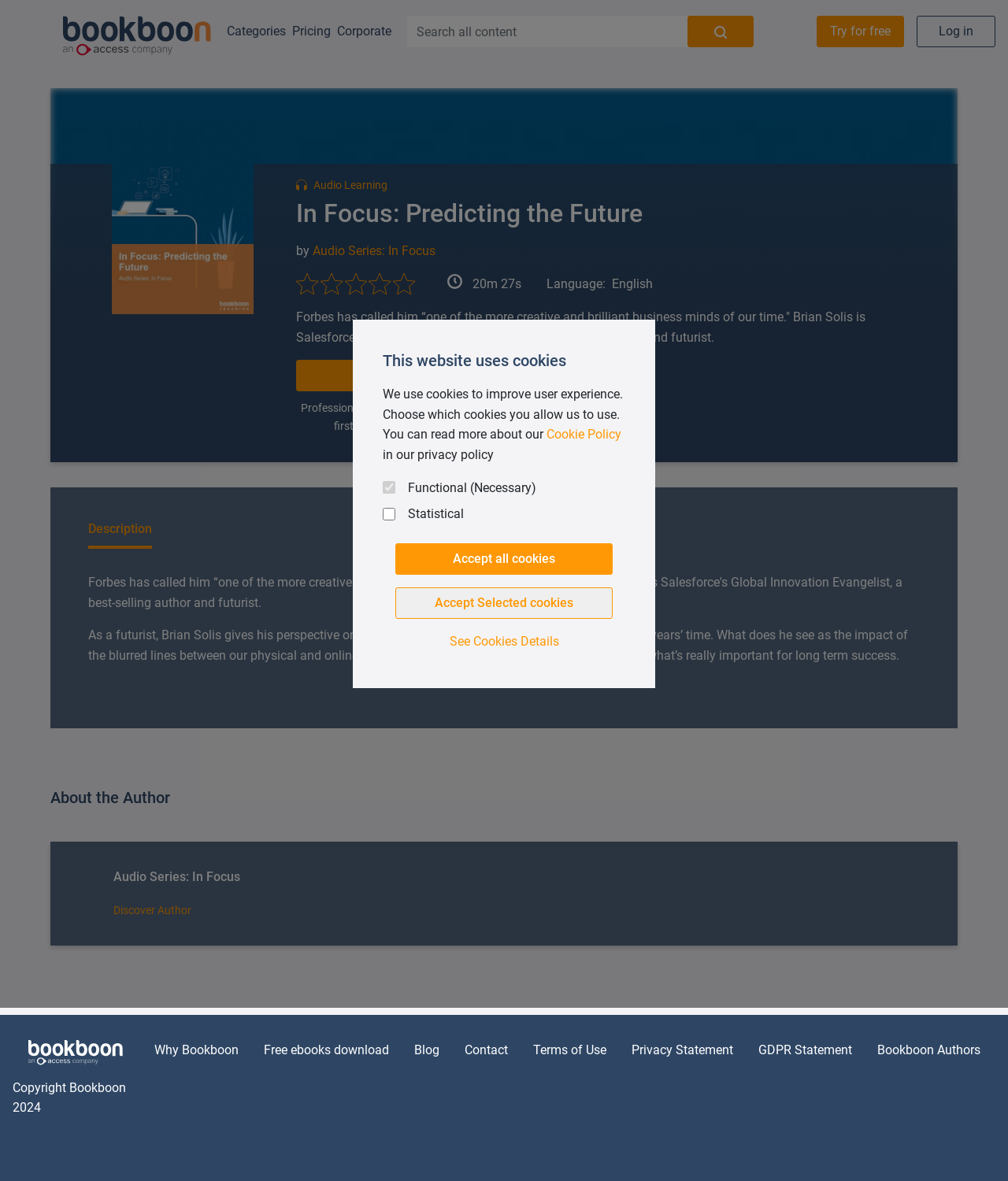Bounding box coordinates should be provided in the format (top-left x, top-left y, bottom-right x, bottom-right y) with all values between 0 and 1. Identify the bounding box for this UI element: Audio Series: In Focus

[0.31, 0.206, 0.432, 0.218]